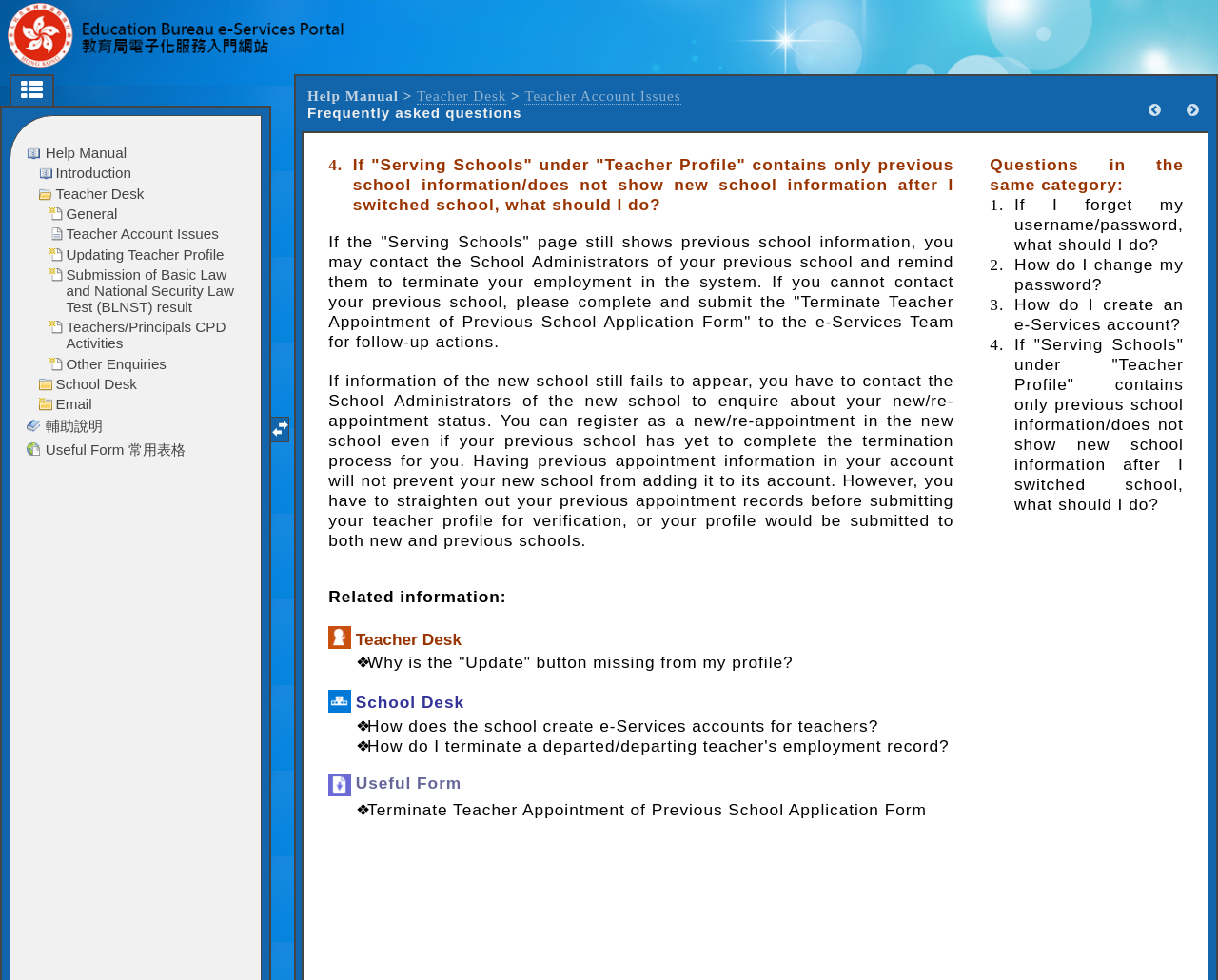Please locate the bounding box coordinates of the element that should be clicked to complete the given instruction: "Click the 'Teacher Desk' link".

[0.342, 0.089, 0.416, 0.107]